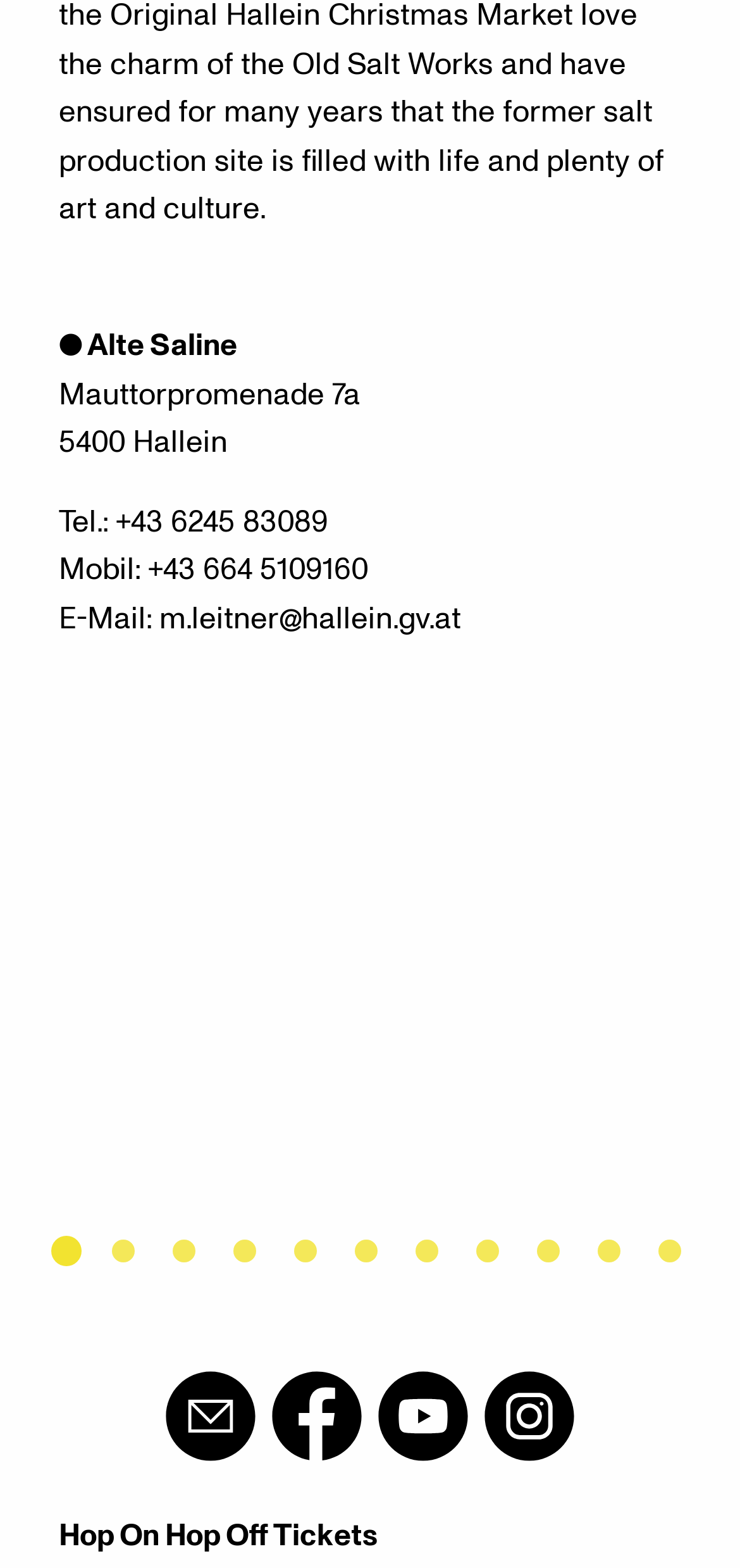Find the bounding box coordinates of the clickable area required to complete the following action: "Check the checkbox for Google Maps".

[0.787, 0.021, 0.838, 0.045]